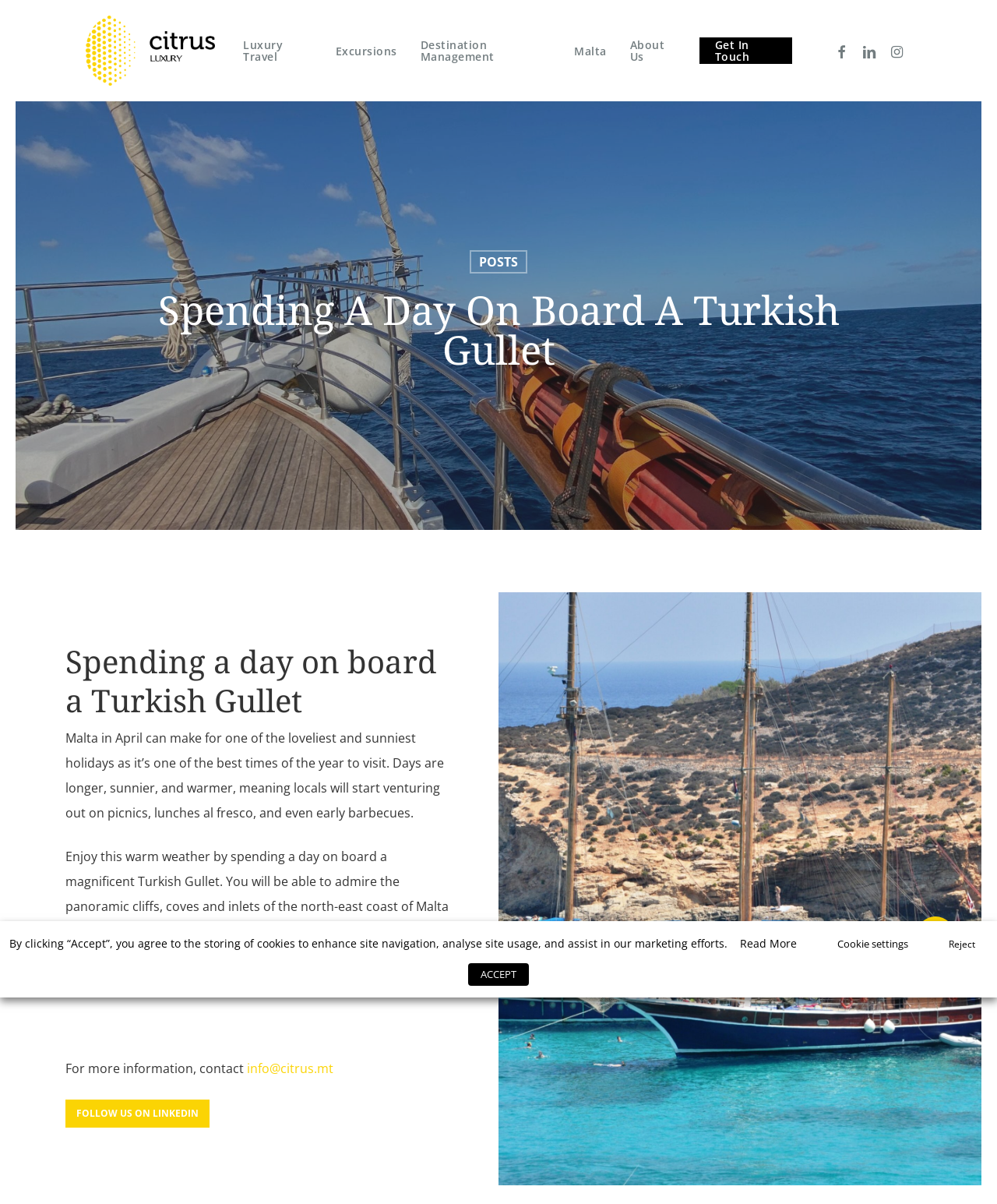What is the ideal activity to do on the large decks?
Based on the screenshot, answer the question with a single word or phrase.

Swimming, sunbathing and relaxing